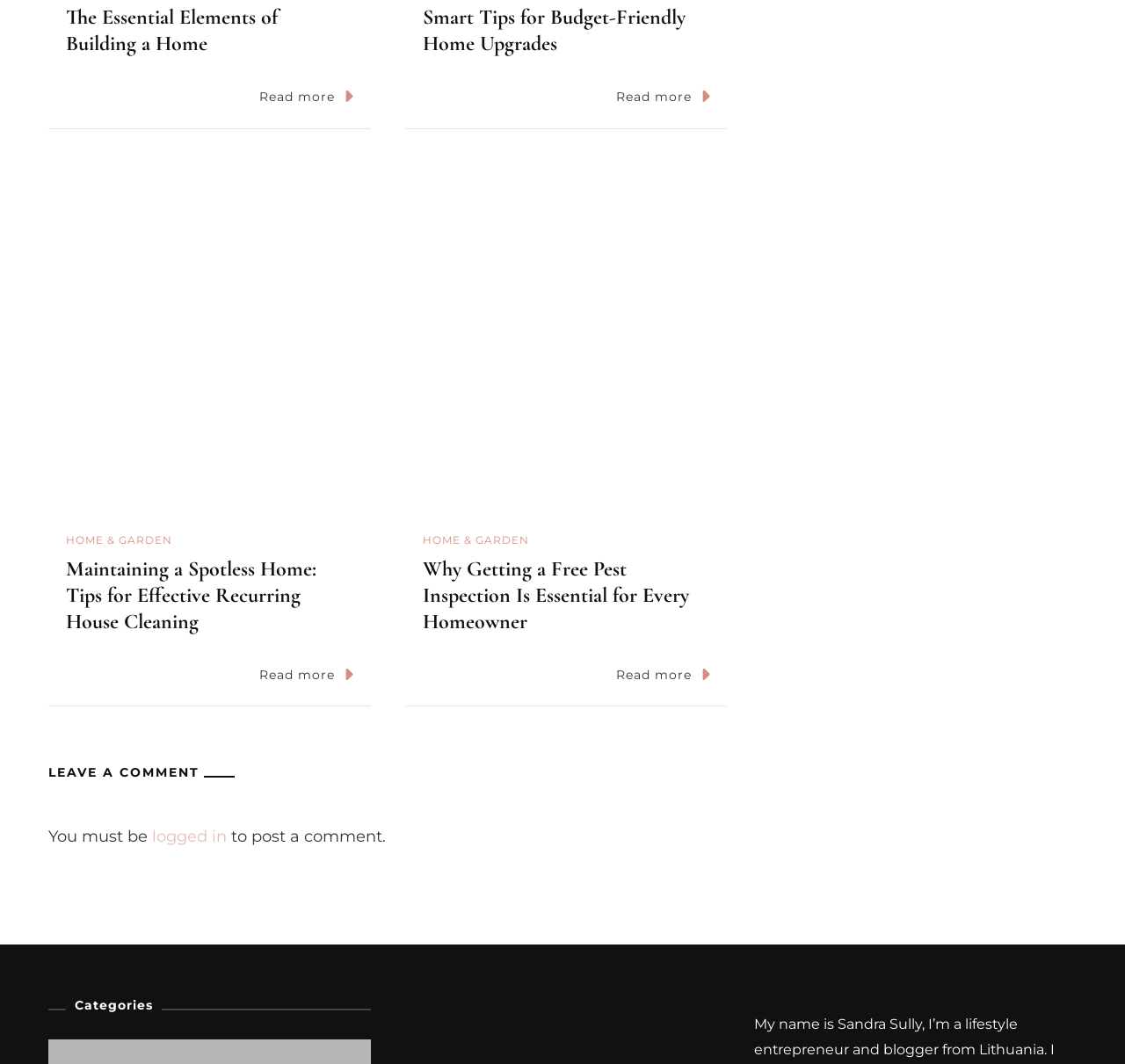Give a concise answer using only one word or phrase for this question:
How many articles are on this webpage?

2